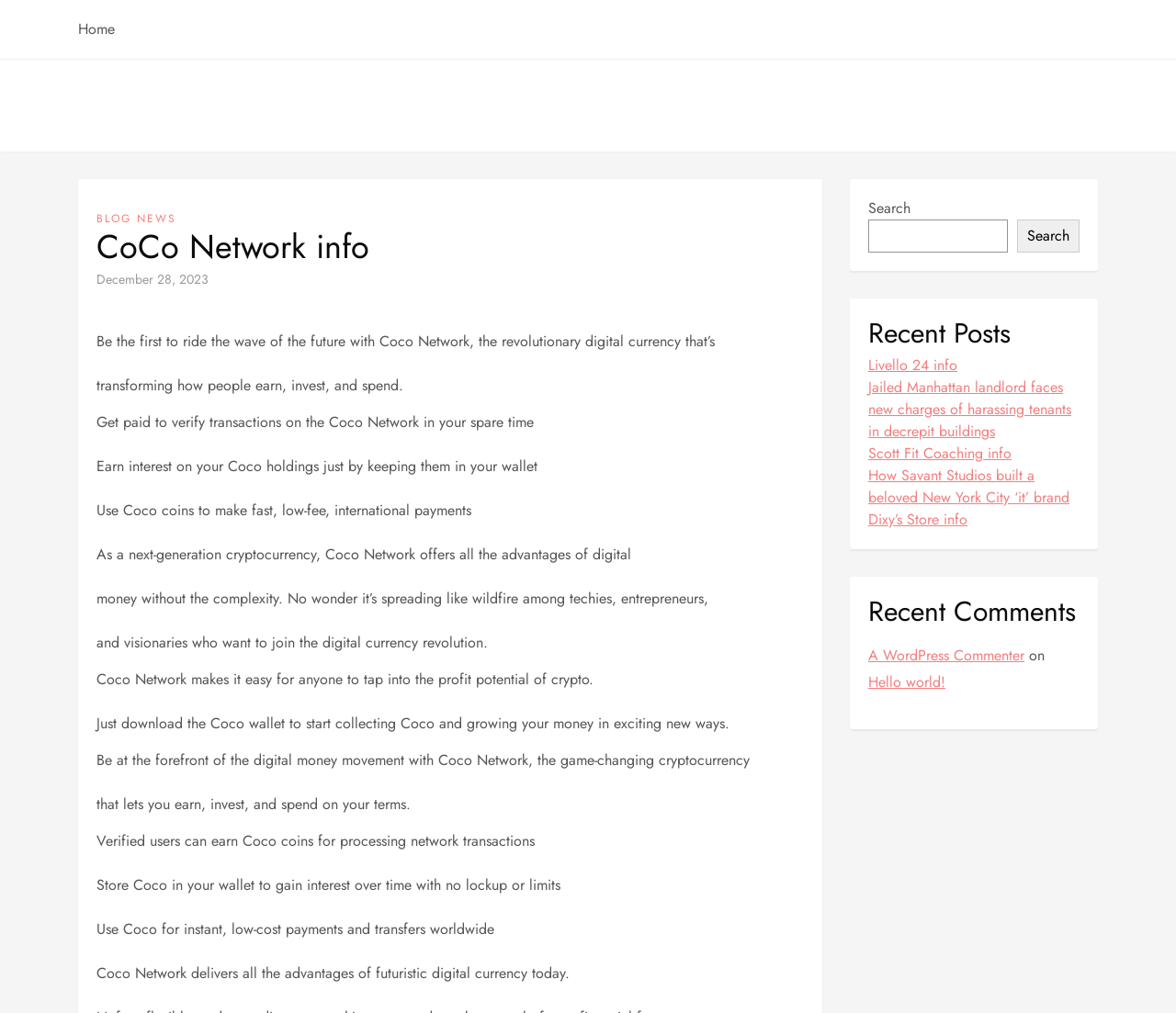What is the benefit of storing Coco in a wallet?
Answer the question in as much detail as possible.

The webpage states that users can store Coco in their wallet to gain interest over time with no lockup or limits. This is mentioned in the text 'Store Coco in your wallet to gain interest over time with no lockup or limits'.